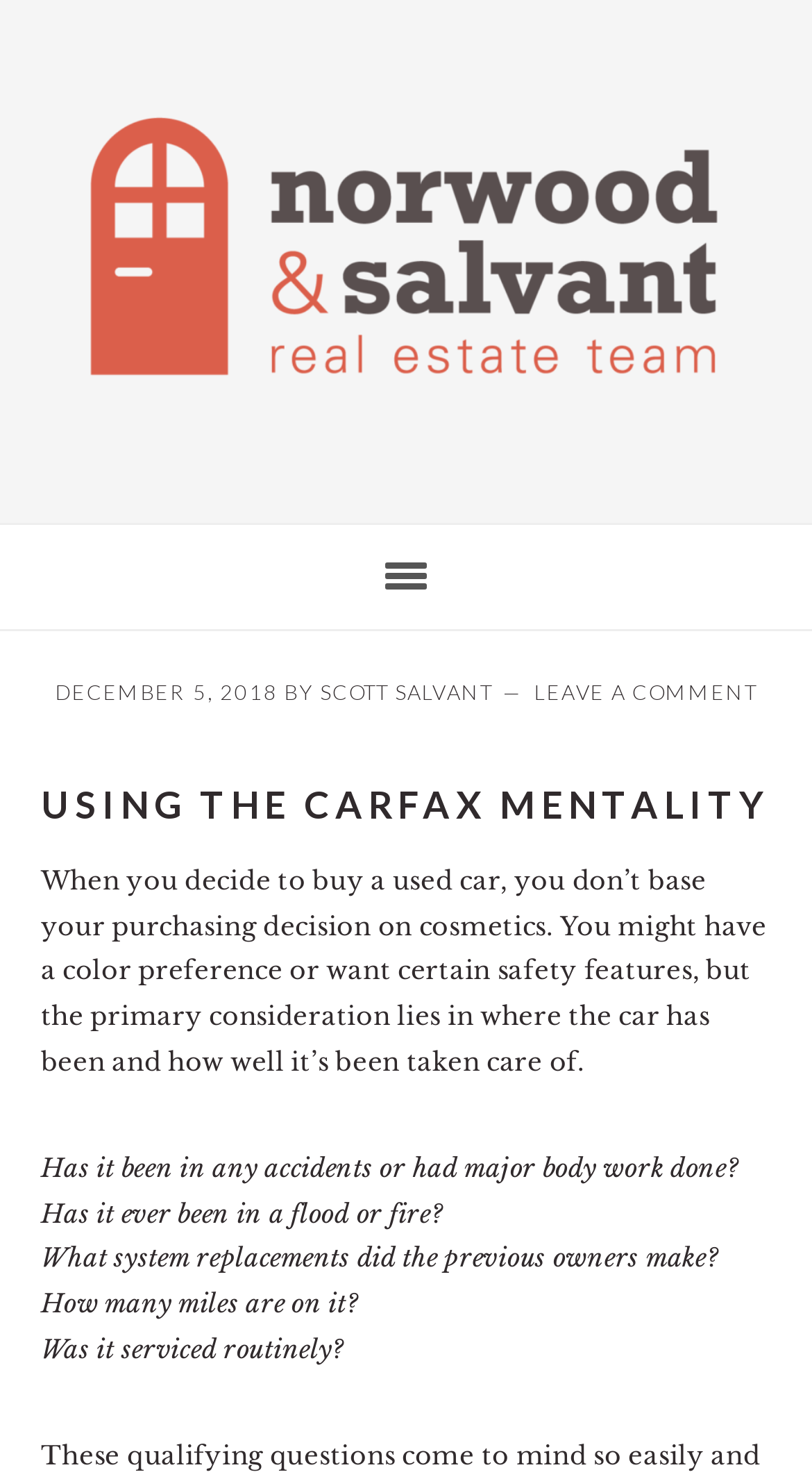Provide a thorough and detailed response to the question by examining the image: 
Who is the author of the article?

I found the author of the article by looking at the link element with the text 'SCOTT SALVANT', which is a sibling of the time element and the static text element with the text 'BY'.